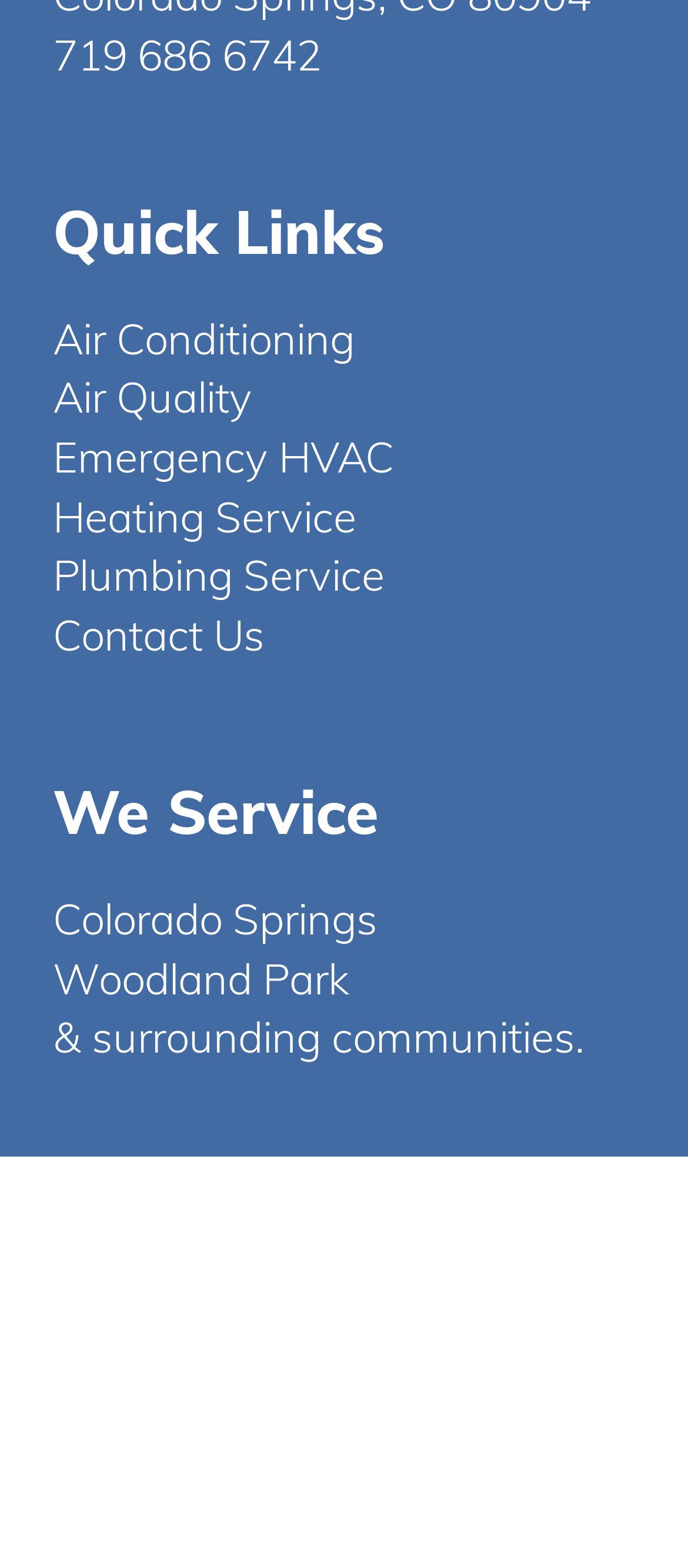What services are offered?
With the help of the image, please provide a detailed response to the question.

Based on the links provided on the webpage, it appears that the website offers services related to heating, ventilation, and air conditioning (HVAC) as well as plumbing. The links include 'Air Conditioning', 'Air Quality', 'Emergency HVAC', 'Heating Service', and 'Plumbing Service'.